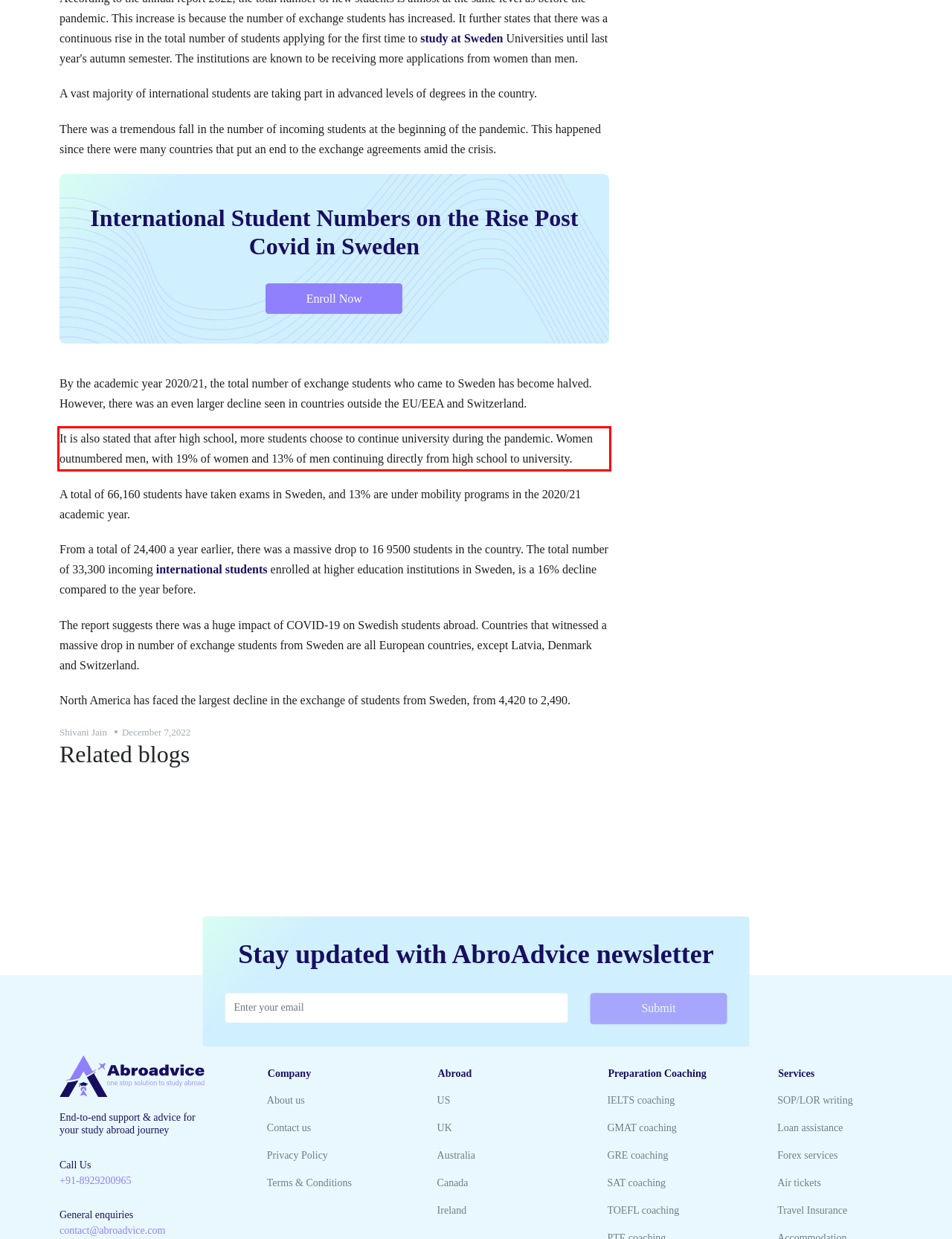Identify the text inside the red bounding box in the provided webpage screenshot and transcribe it.

It is also stated that after high school, more students choose to continue university during the pandemic. Women outnumbered men, with 19% of women and 13% of men continuing directly from high school to university.